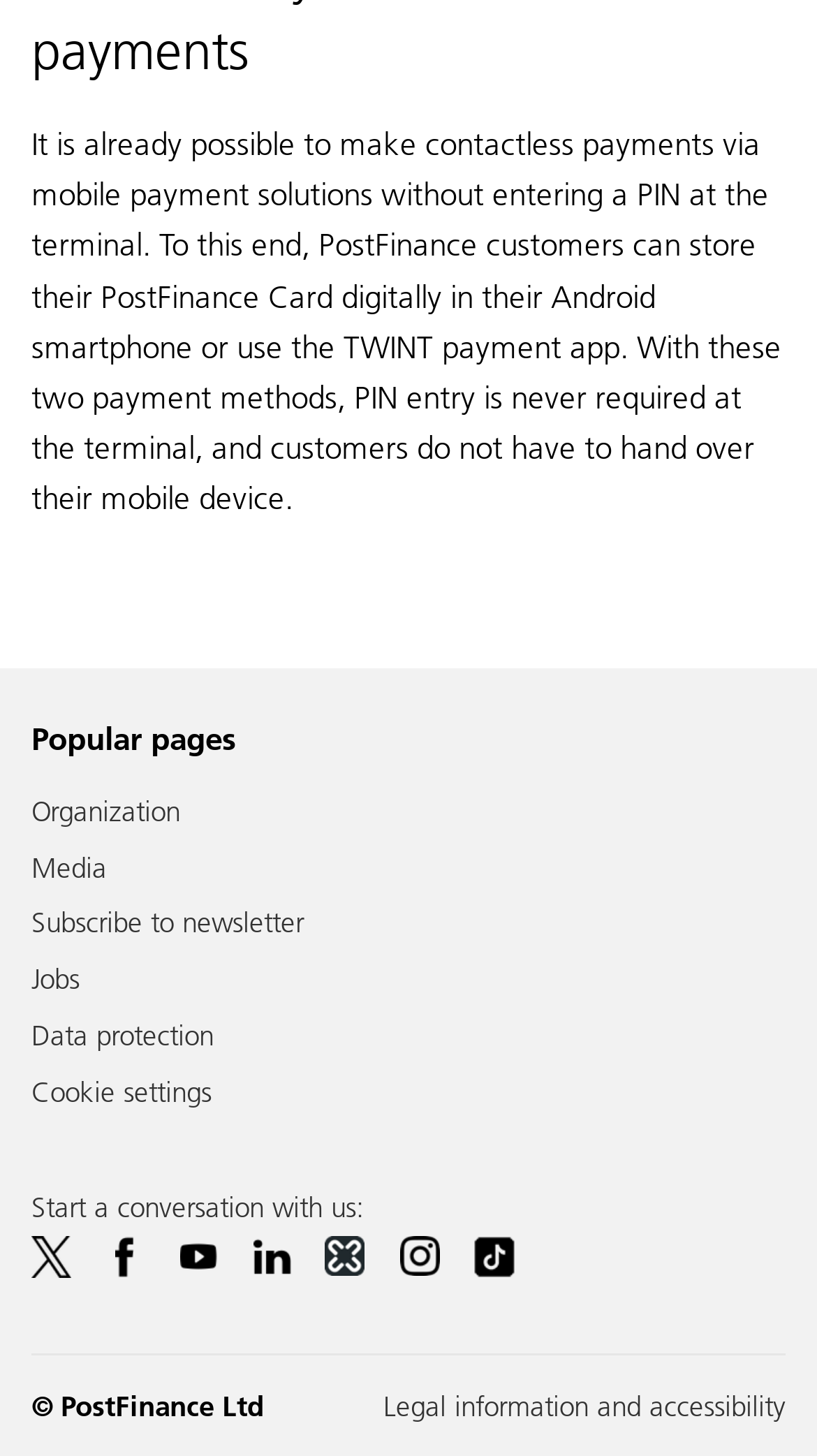Identify the bounding box coordinates of the clickable region necessary to fulfill the following instruction: "Click on Organization". The bounding box coordinates should be four float numbers between 0 and 1, i.e., [left, top, right, bottom].

[0.038, 0.545, 0.221, 0.568]